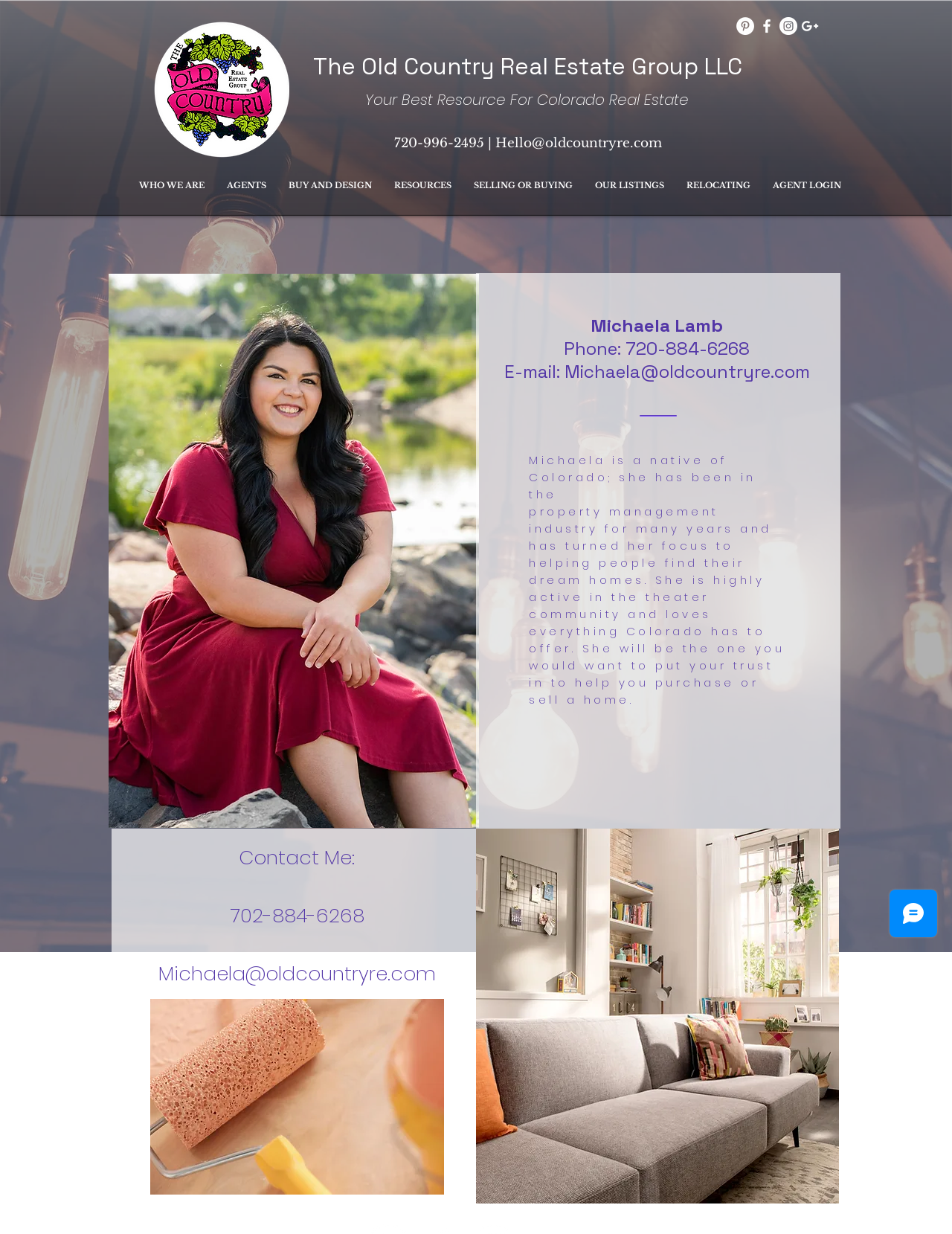Determine the main headline of the webpage and provide its text.

Michaela Lamb
Phone: 720-884-6268
E-mail: Michaela@oldcountryre.com